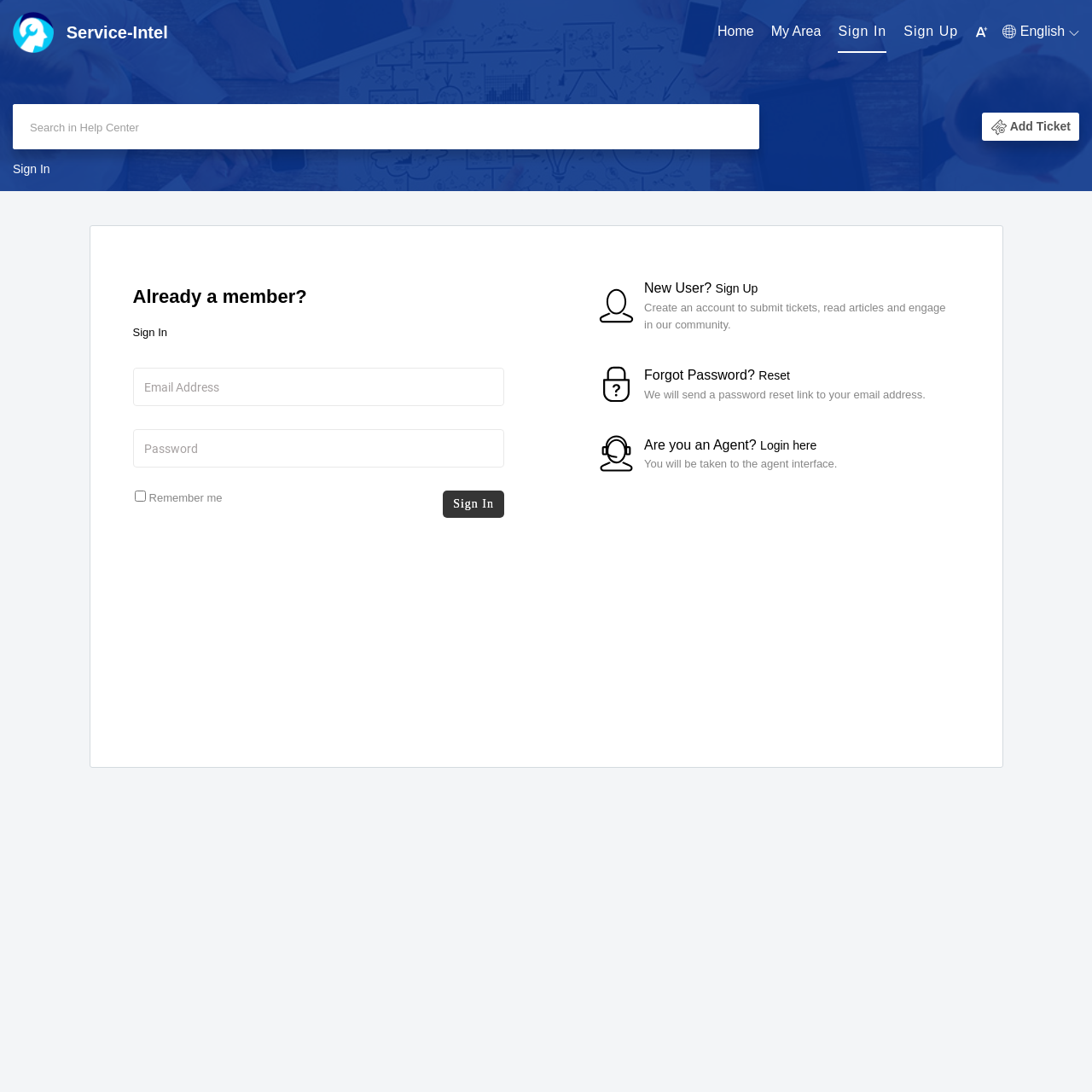Provide a brief response to the question using a single word or phrase: 
What is the main menu item after 'Home'?

My Area